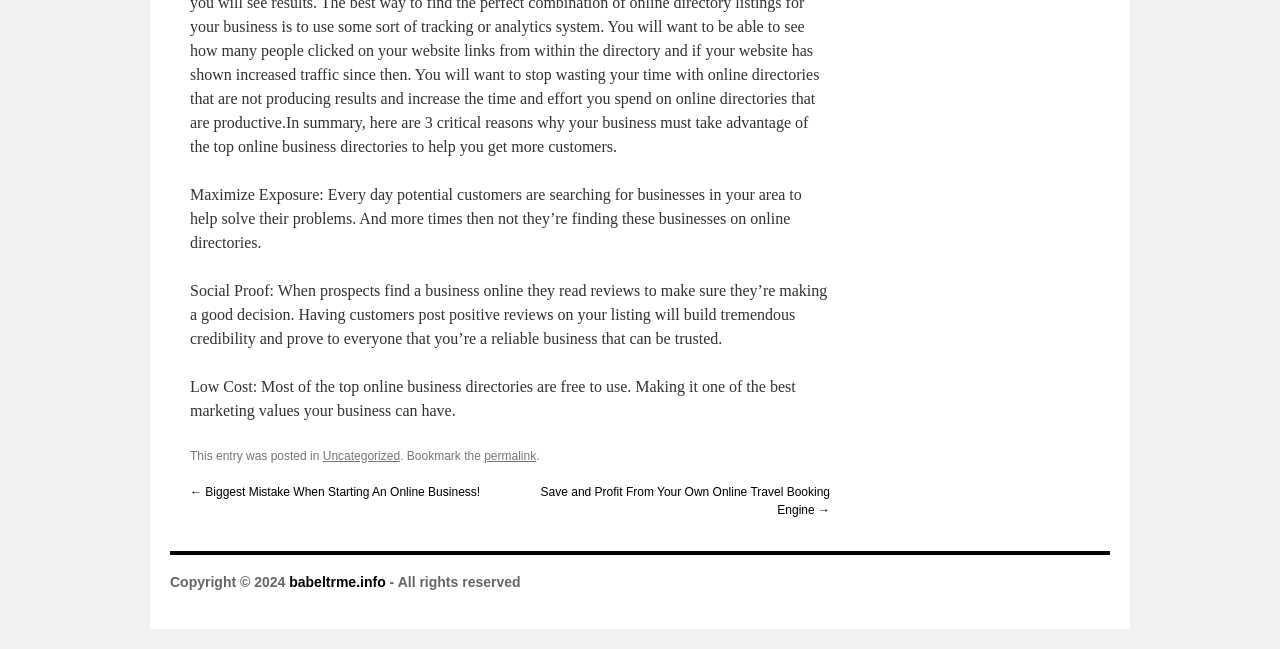Find the bounding box of the UI element described as follows: "Twitter".

None